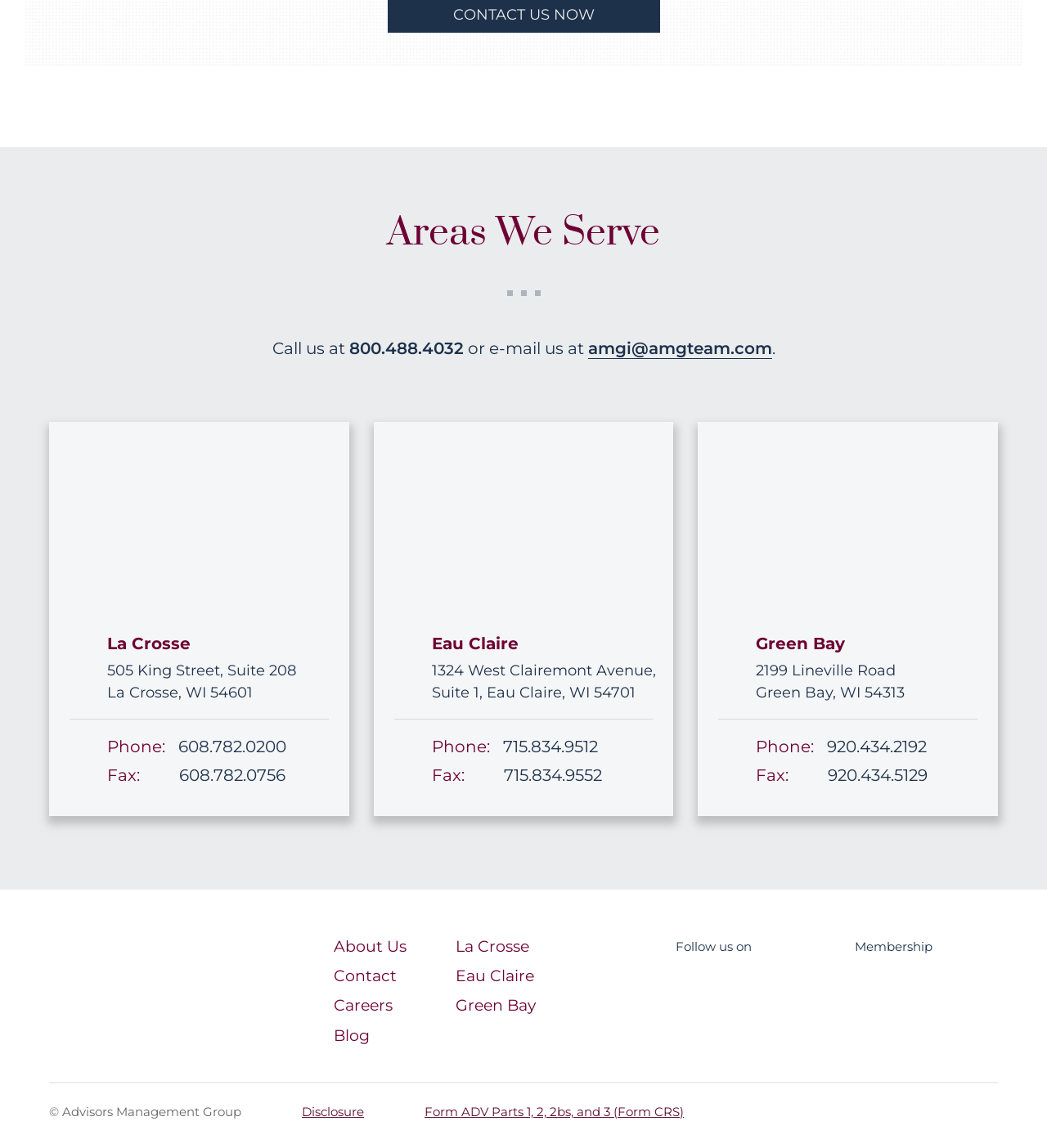Predict the bounding box coordinates of the area that should be clicked to accomplish the following instruction: "Send an email to amgi@amgteam.com". The bounding box coordinates should consist of four float numbers between 0 and 1, i.e., [left, top, right, bottom].

[0.561, 0.295, 0.737, 0.313]